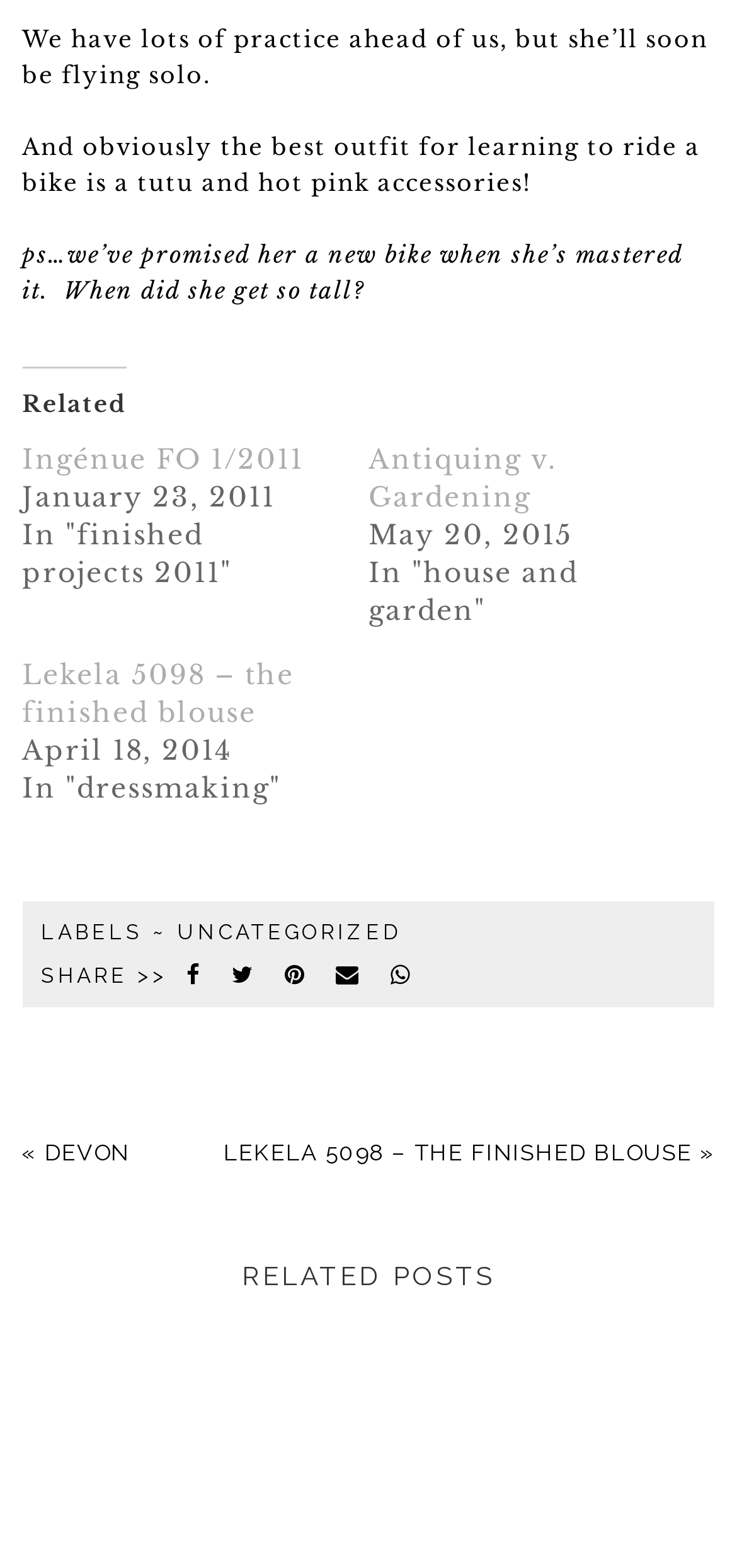By analyzing the image, answer the following question with a detailed response: What is the author promising their daughter when she masters riding a bike?

The author mentions that they have promised their daughter a new bike when she masters riding a bike, indicating that this is a reward for her achievement.